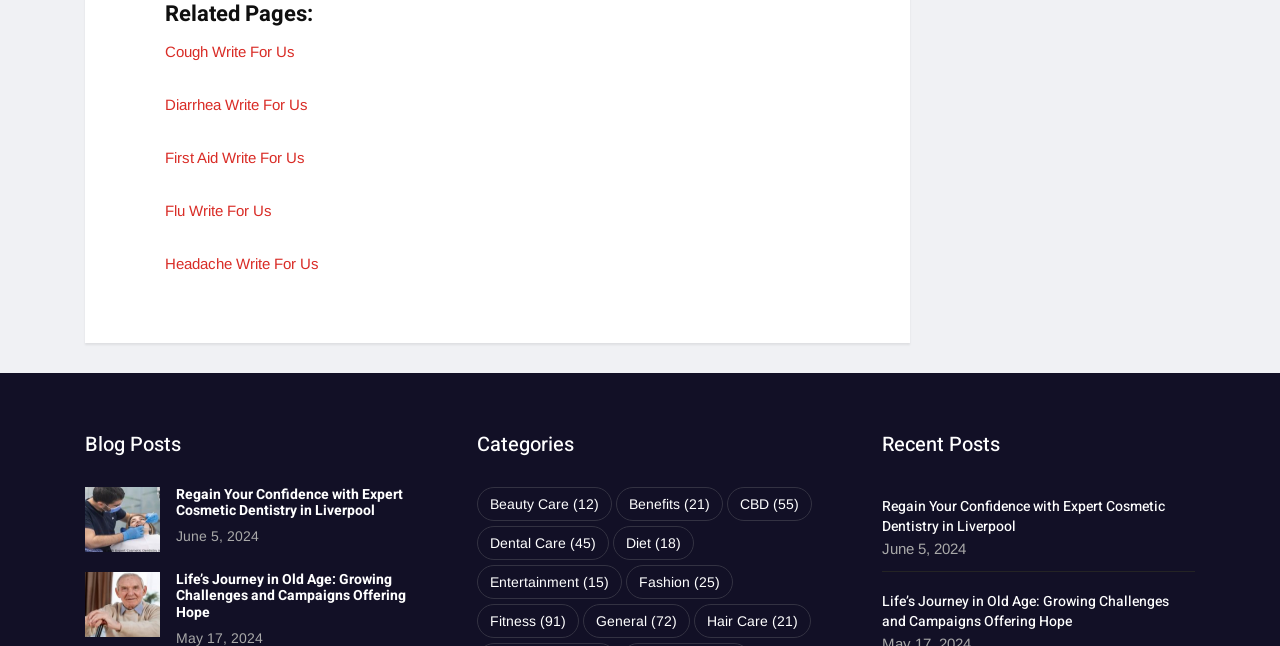What is the topic of the blog post with the earliest date?
Please give a detailed answer to the question using the information shown in the image.

I looked at the dates associated with each blog post. The earliest date is May 17, 2024, which corresponds to the blog post titled 'Life's Journey in Old Age: Growing Challenges and Campaigns Offering Hope'.